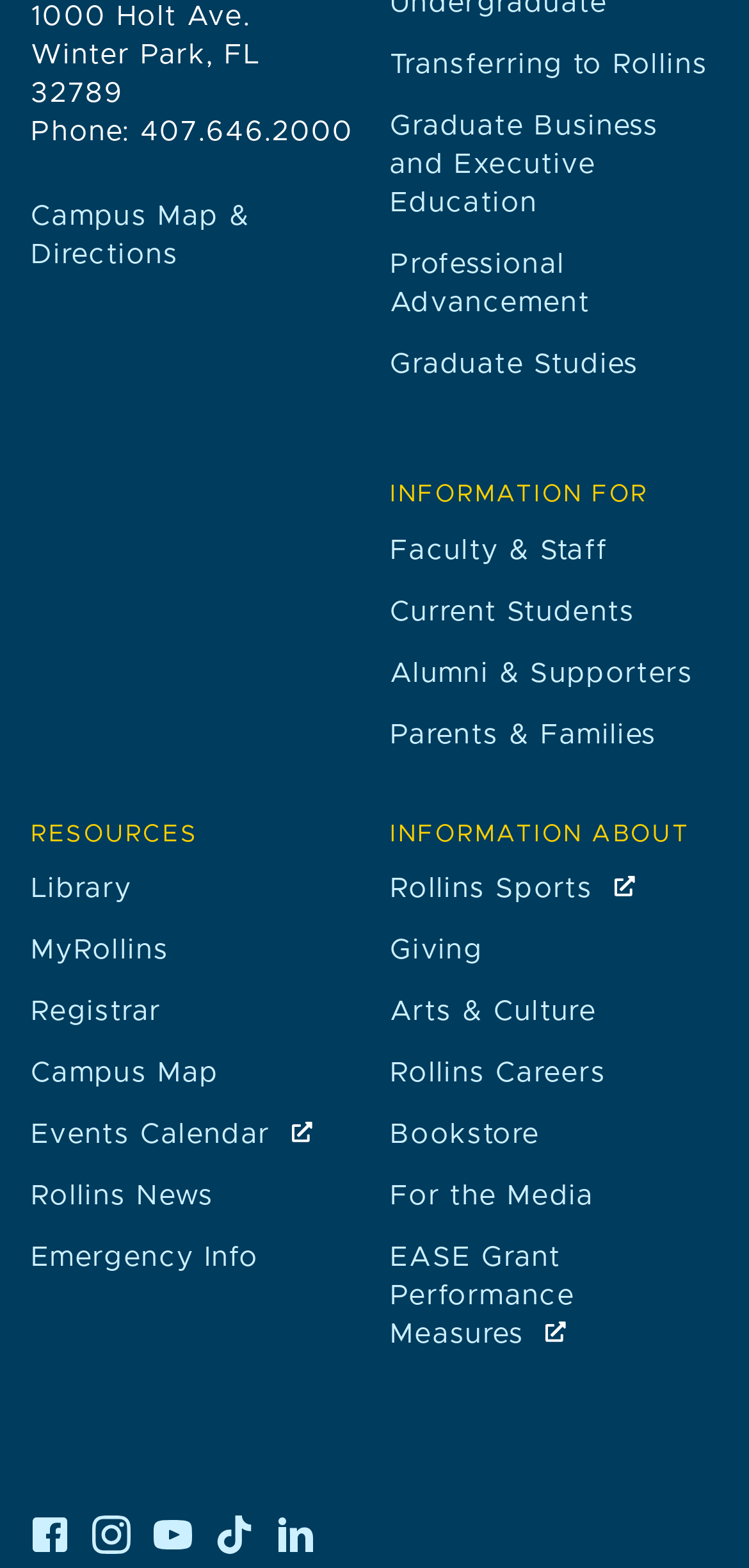What is the phone number of Rollins?
Refer to the image and provide a concise answer in one word or phrase.

407.646.2000